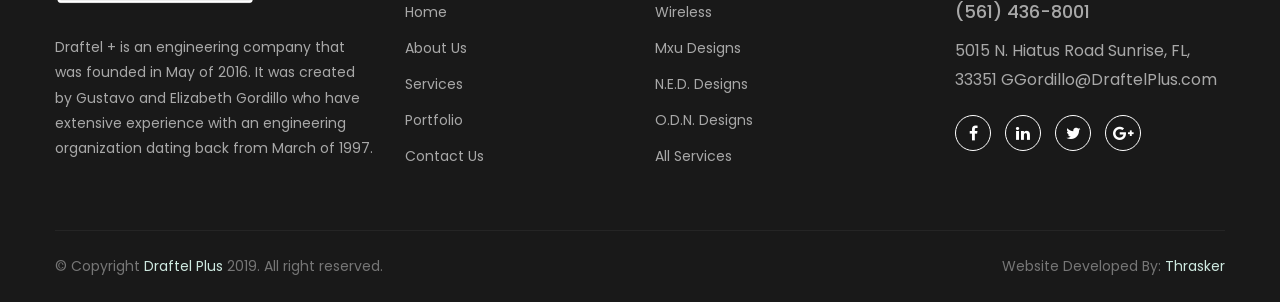How many main navigation links are on the page?
Please answer the question with a detailed and comprehensive explanation.

I counted the number of link elements located at the top of the page, which are likely main navigation links (Home, About Us, Services, Portfolio, Contact Us).